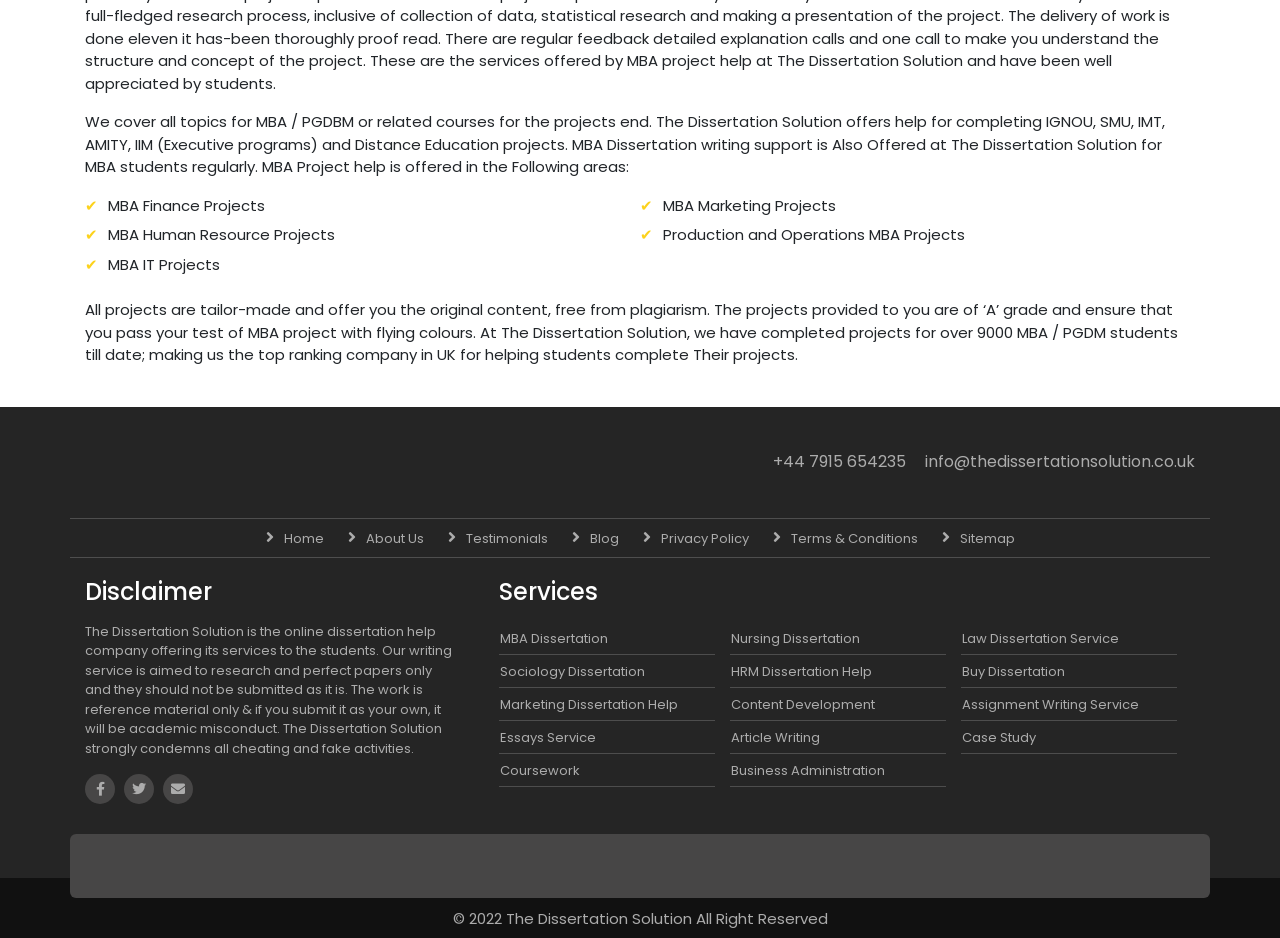Please determine the bounding box coordinates of the element to click in order to execute the following instruction: "View Richard's Instagram profile". The coordinates should be four float numbers between 0 and 1, specified as [left, top, right, bottom].

None